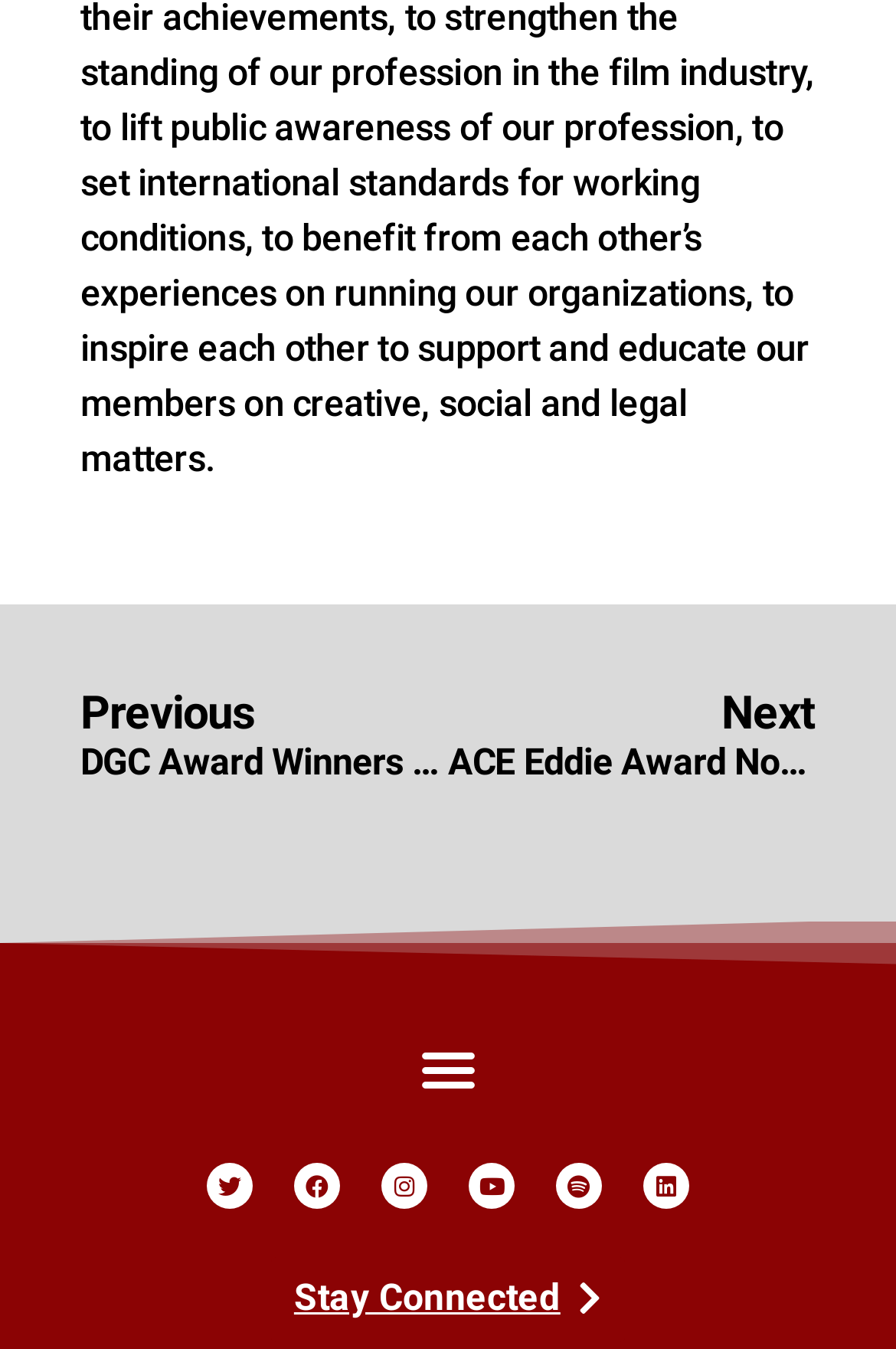Find the bounding box coordinates of the clickable area required to complete the following action: "View previous DGC Award Winners".

[0.09, 0.508, 0.5, 0.581]